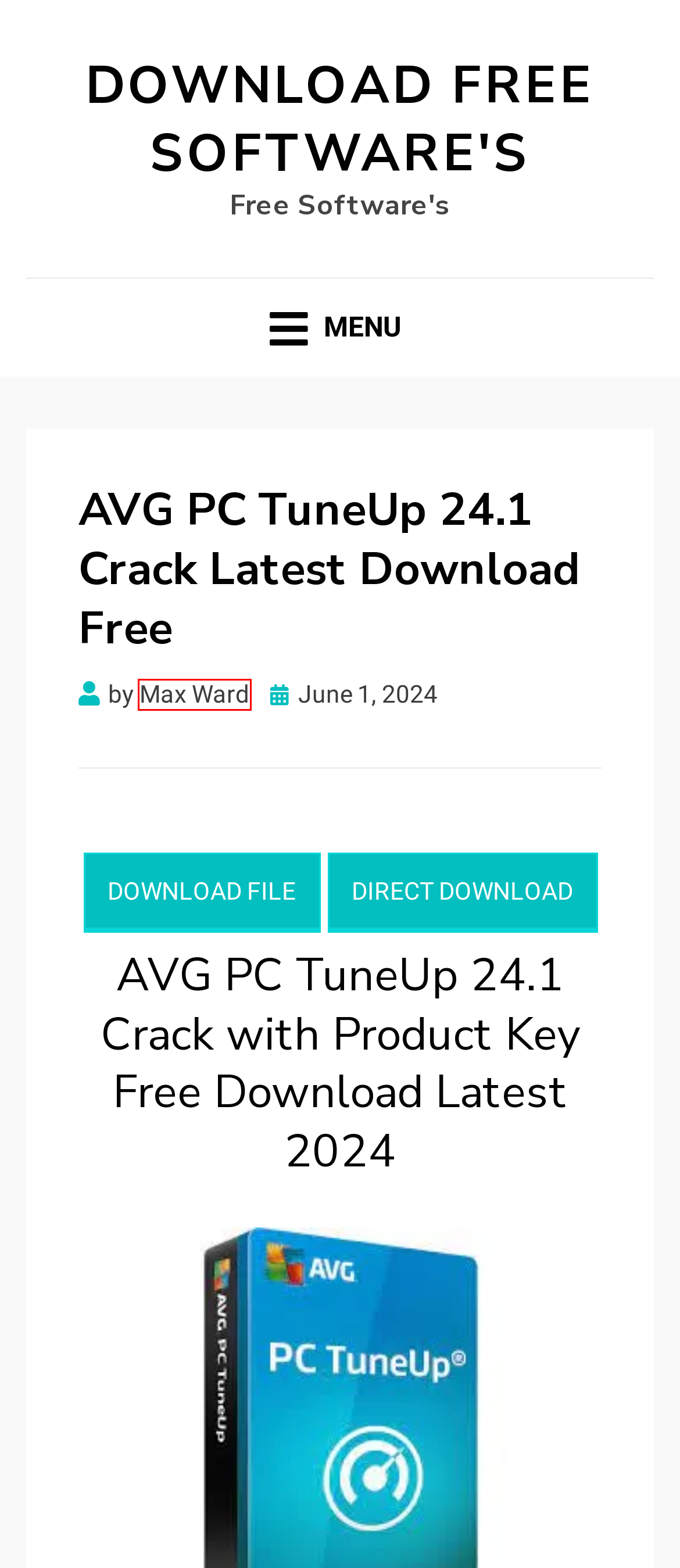You are presented with a screenshot of a webpage containing a red bounding box around an element. Determine which webpage description best describes the new webpage after clicking on the highlighted element. Here are the candidates:
A. Download Free Software's - Free Software's
B. Max Ward, Author at Download Free Software's
C. AVG PC TuneUp 23.2 Crack with Product Key Free Download Latest 2024
D. tuneup utilities 2018 crack Archives - Download Free Software's
E. tuneup utilities 2018 Archives - Download Free Software's
F. System Tweak Archives - Download Free Software's
G. tuneup utilities 2018 full download Archives - Download Free Software's
H. tuneup utilities 2018 full Archives - Download Free Software's

B